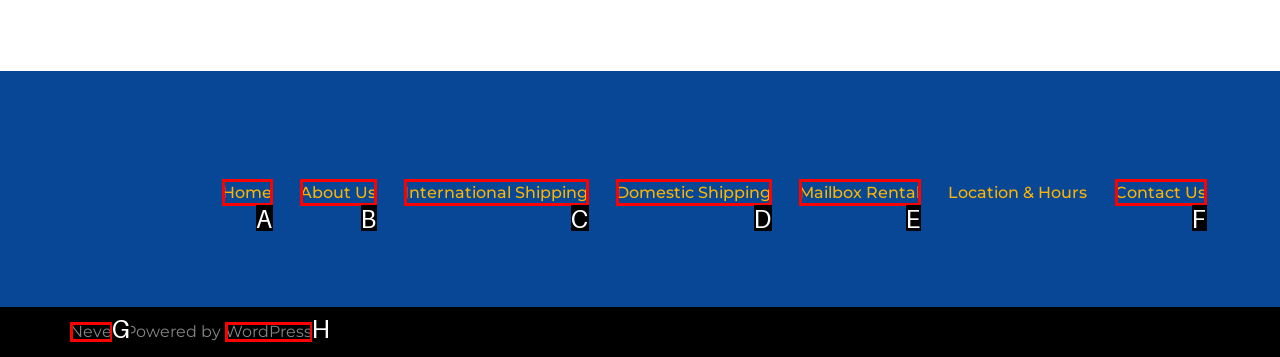Based on the description: Domestic Shipping, find the HTML element that matches it. Provide your answer as the letter of the chosen option.

D